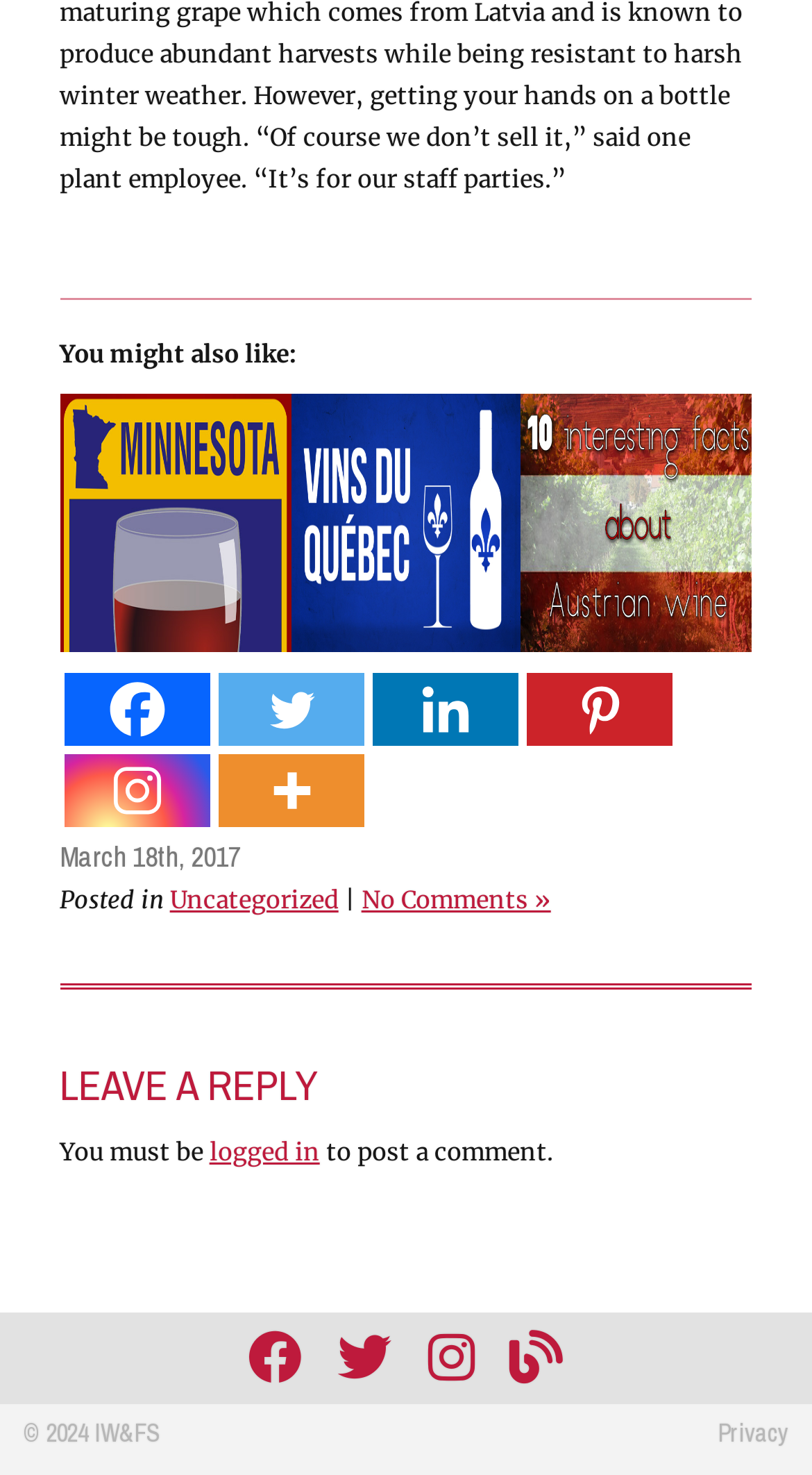Identify the coordinates of the bounding box for the element that must be clicked to accomplish the instruction: "View the post details".

[0.073, 0.267, 0.927, 0.452]